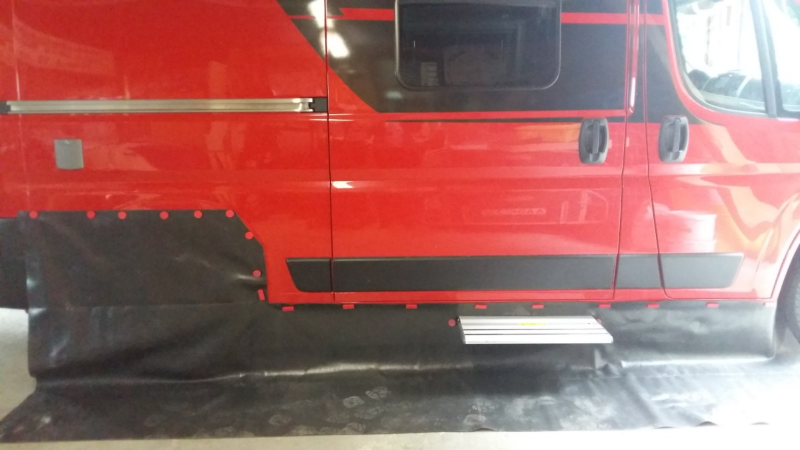Deliver an in-depth description of the image, highlighting major points.

The image showcases the side profile of a brightly colored van, prominently featuring a striking red finish with contrasting black accents. The van’s body is adorned with a smooth, glossy surface that highlights its streamlined design. At the lower section, a durable black material extends down, possibly serving as a protective covering or running board. 

Nestled amid the black area, a silver step is installed, facilitating easy access to the vehicle’s interior. The design includes subtle details such as elevated black trim along the door edges and a sleek window that blends into the overall aesthetic. The integration of these elements reflects a modern and functional approach, making the van not only visually appealing but also practical for users.